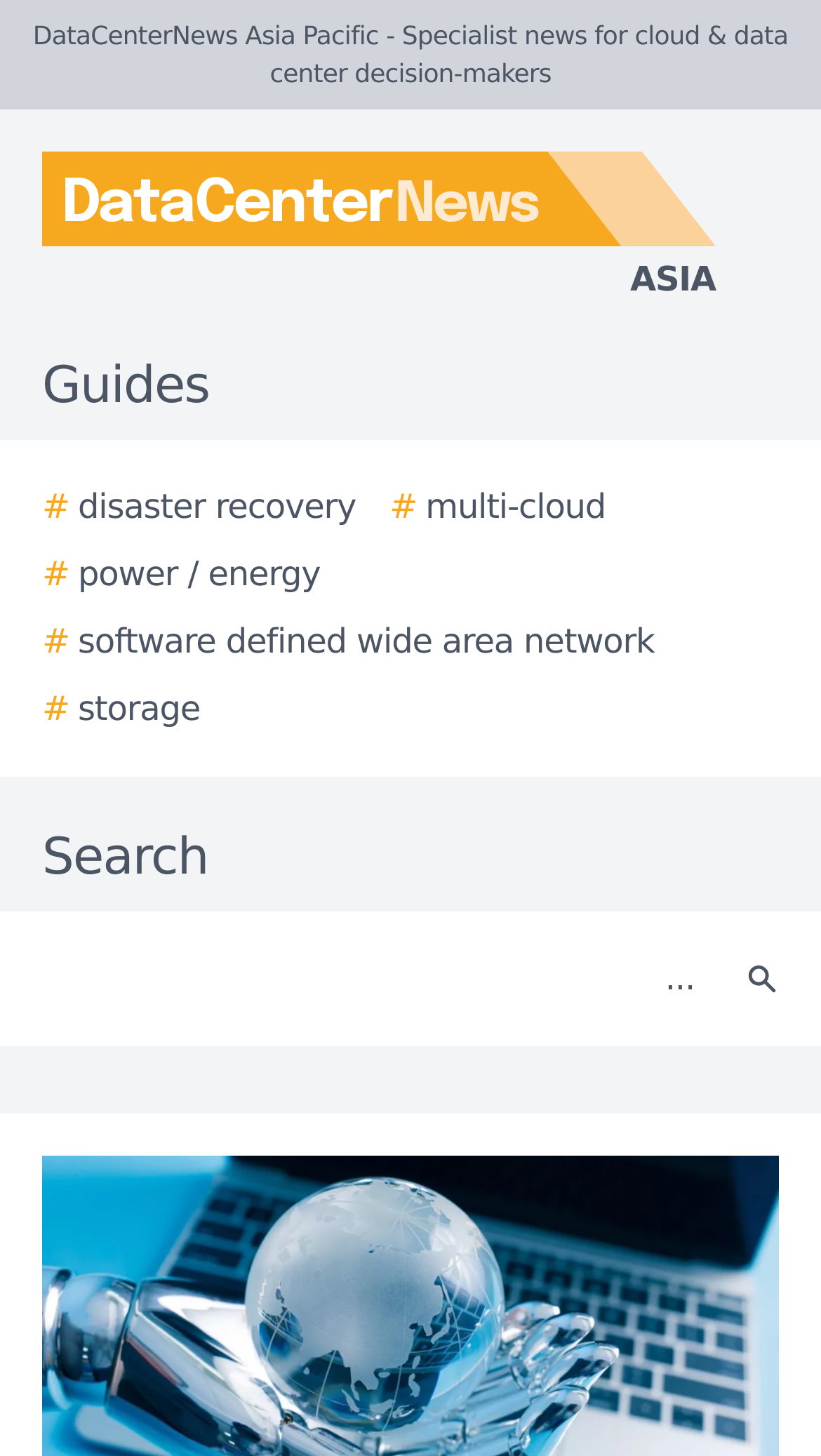Locate the bounding box coordinates of the clickable region to complete the following instruction: "Search for disaster recovery."

[0.051, 0.331, 0.434, 0.366]